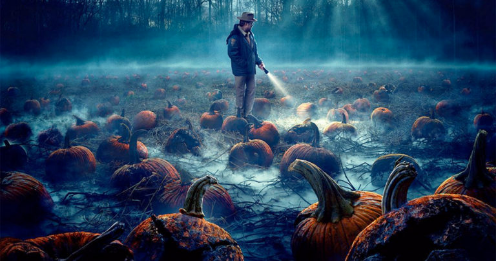Deliver an in-depth description of the image, highlighting major points.

The image captures a haunting scene reminiscent of the supernatural themes explored in "Stranger Things." In a dimly lit pumpkin patch shrouded in fog, a lone figure stands among rows of eerie, orange pumpkins, casting a beam of light with a flashlight. The surrounding atmosphere exudes an unsettling blend of beauty and menace, as the farmer surveys the surreal landscape that hints at the unnatural events occurring in Hawkins, Indiana. This poignant visual metaphor reflects the show's exploration of ecological degradation and the strange occurrences likened to Lovecraftian horror, emphasizing the distortion of the natural world. Overall, the imagery evokes a sense of foreboding, paralleling the overarching themes of environmental anxiety present in the narrative of "Stranger Things 2 – The Upside Down as Ecological Motif."